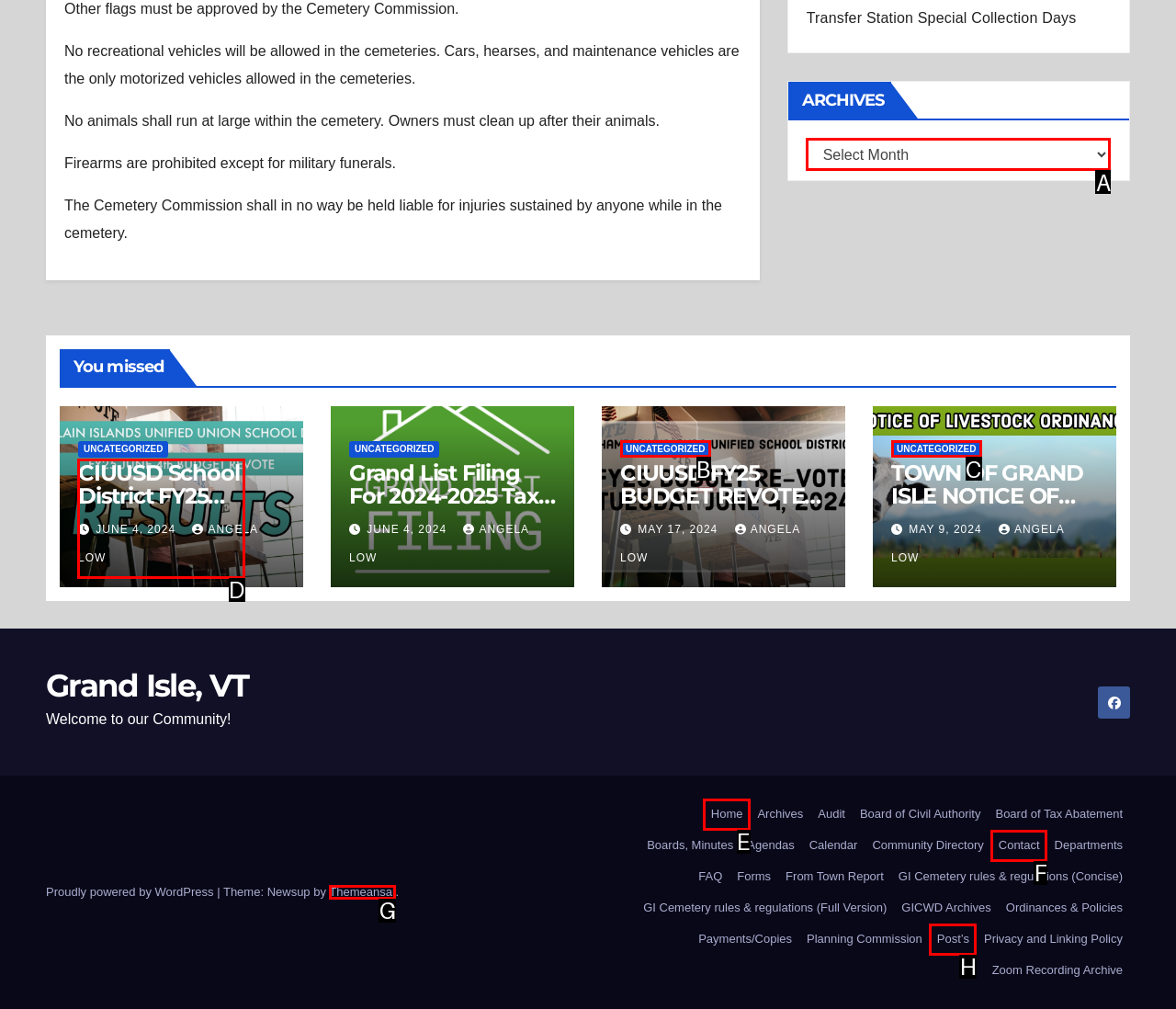Choose the HTML element to click for this instruction: Check out the 'Carolina Fitness' link Answer with the letter of the correct choice from the given options.

None